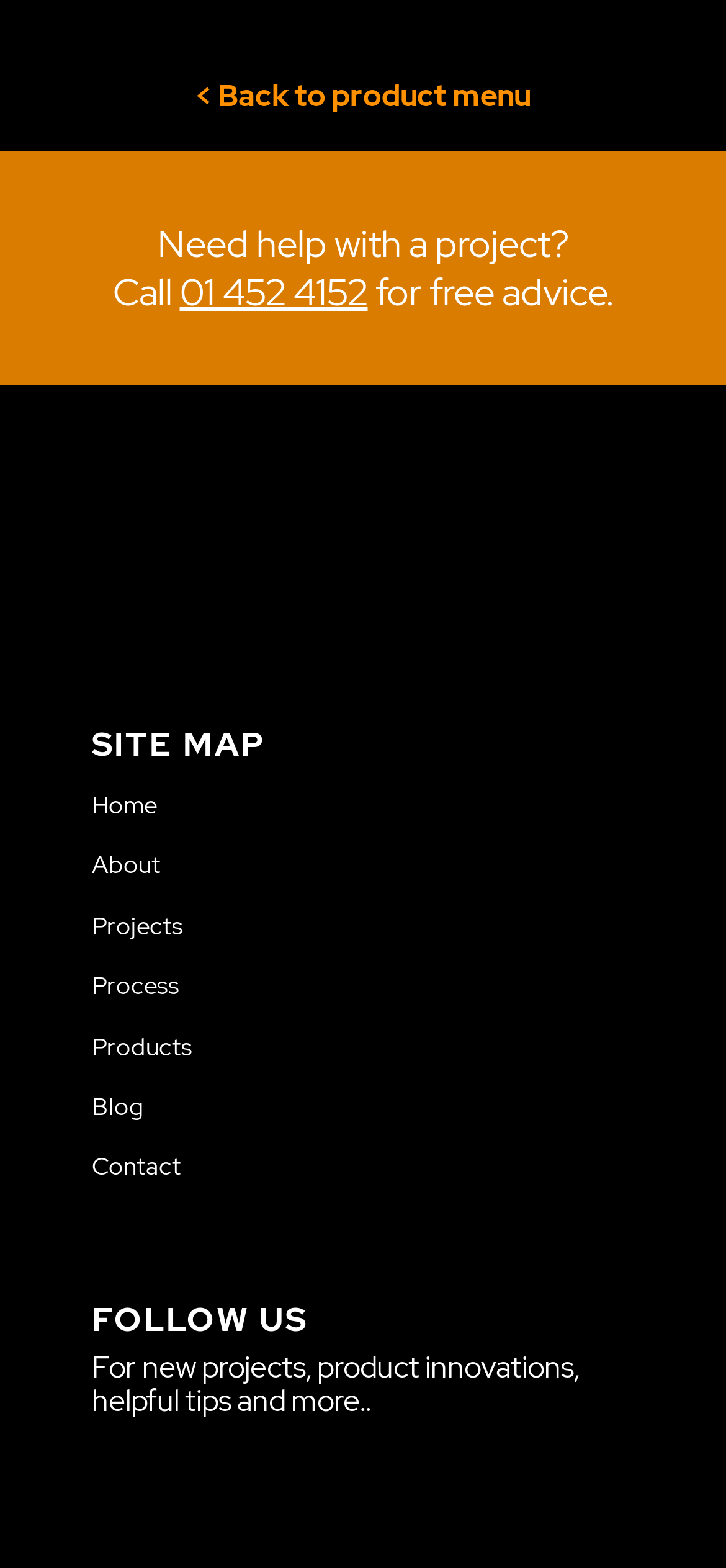Could you locate the bounding box coordinates for the section that should be clicked to accomplish this task: "follow on Instagram".

[0.126, 0.945, 0.239, 0.969]